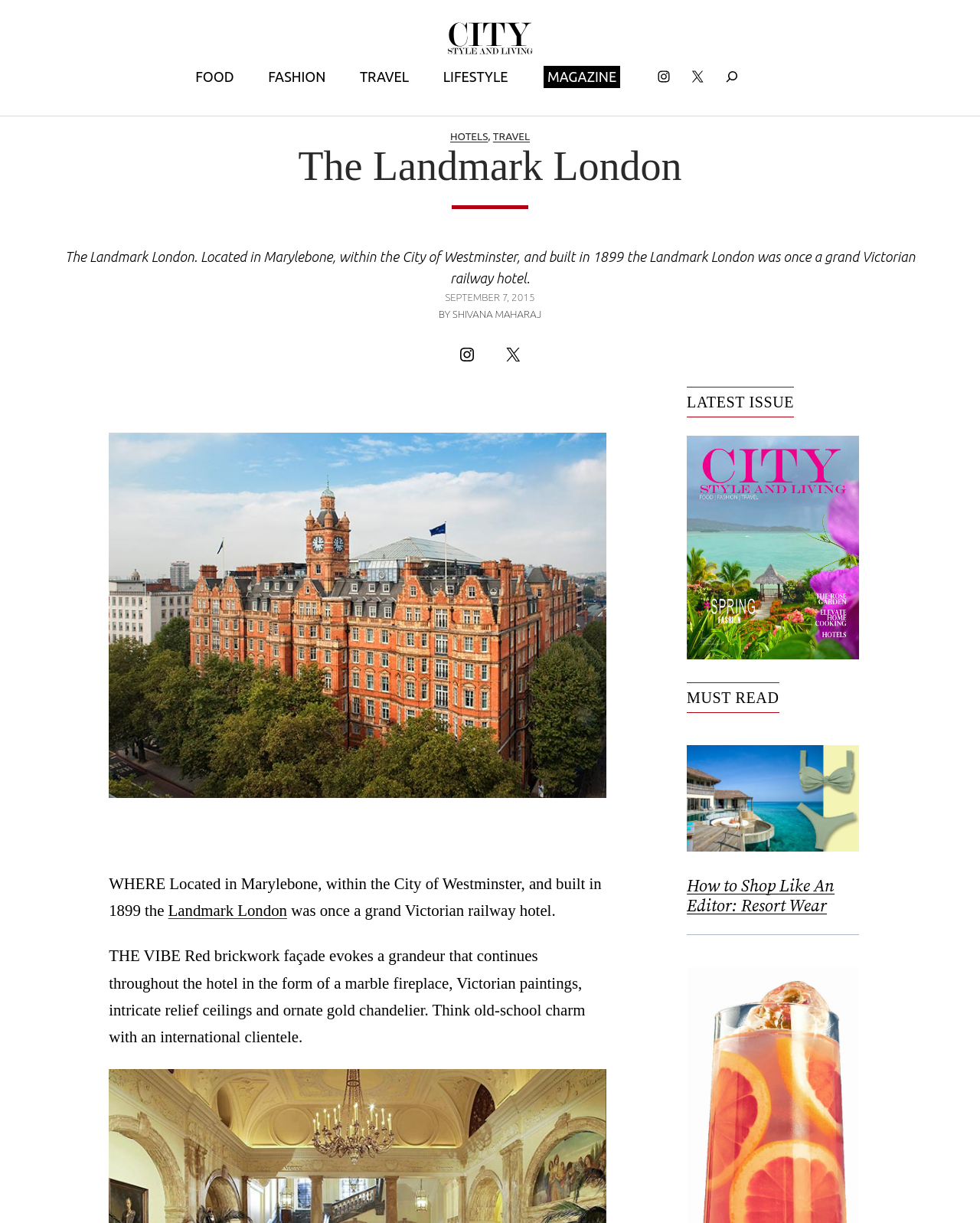Predict the bounding box of the UI element based on the description: "Contact Us". The coordinates should be four float numbers between 0 and 1, formatted as [left, top, right, bottom].

None